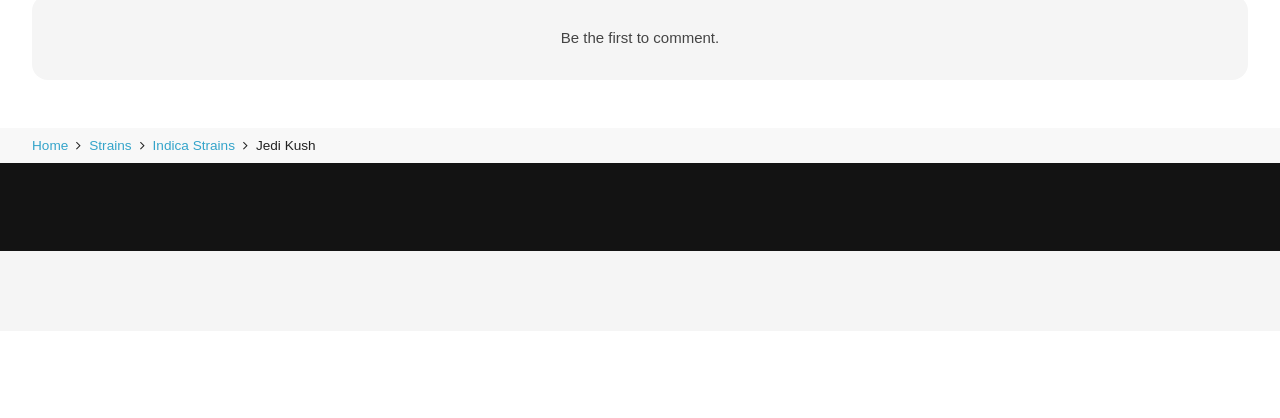Analyze the image and give a detailed response to the question:
What action can I take on this page?

I found the link element with the text 'Create Account' which suggests that one of the actions I can take on this page is to create an account.